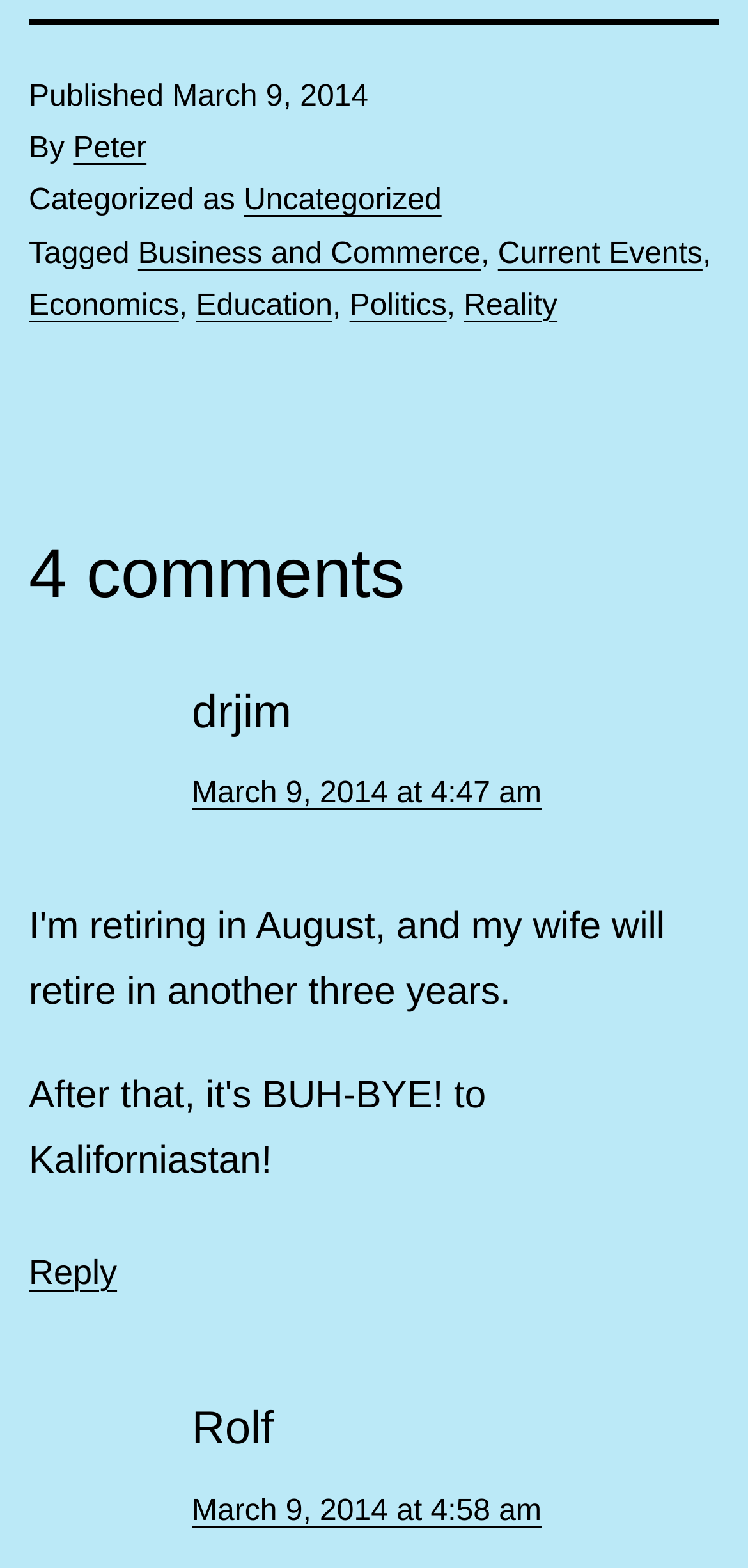Locate the bounding box coordinates of the element's region that should be clicked to carry out the following instruction: "View post tagged as Business and Commerce". The coordinates need to be four float numbers between 0 and 1, i.e., [left, top, right, bottom].

[0.184, 0.151, 0.643, 0.172]